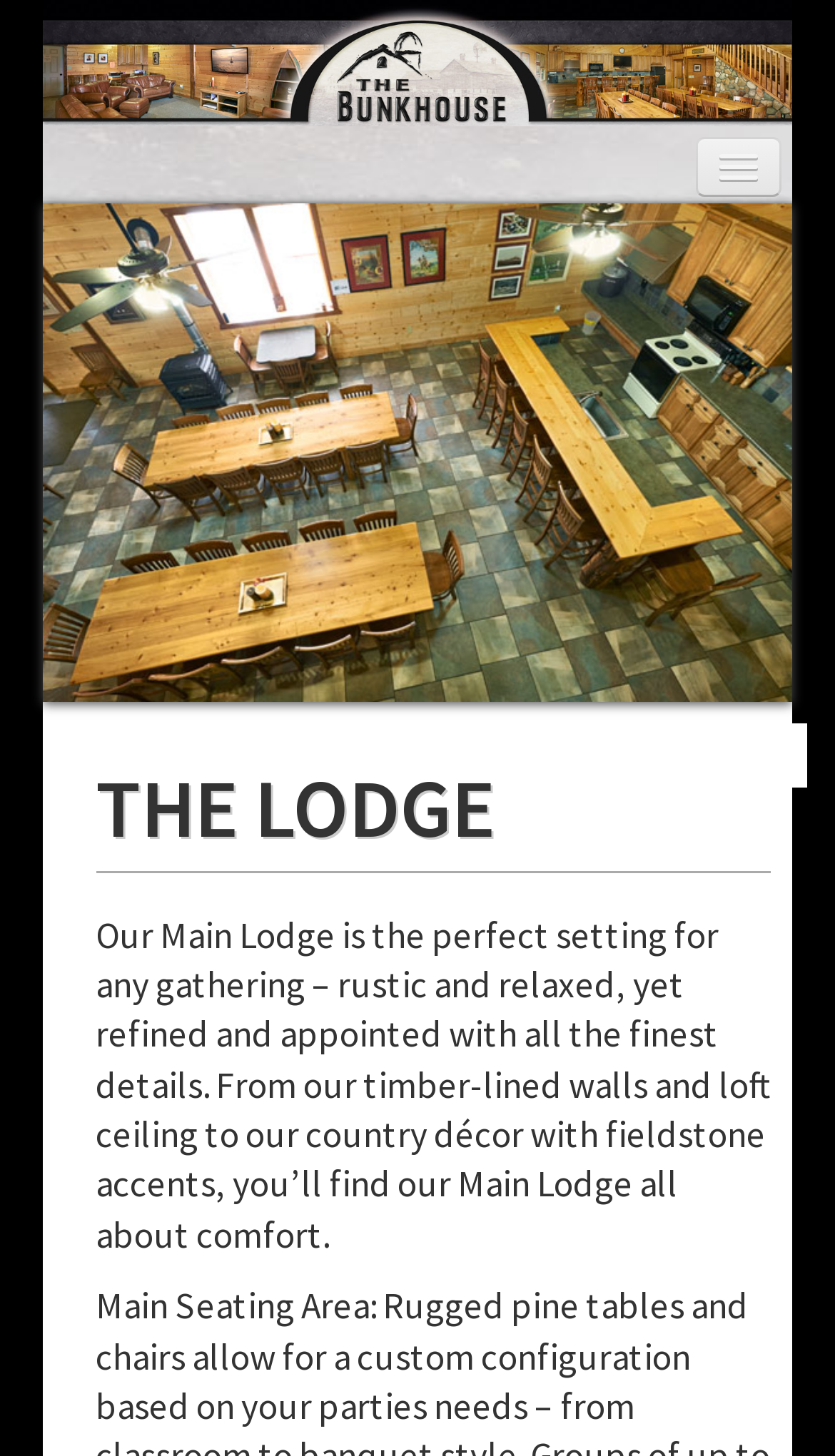Identify the bounding box coordinates of the clickable region necessary to fulfill the following instruction: "Learn about CAMPFIRE CAMARADERIE". The bounding box coordinates should be four float numbers between 0 and 1, i.e., [left, top, right, bottom].

[0.256, 0.351, 0.744, 0.407]